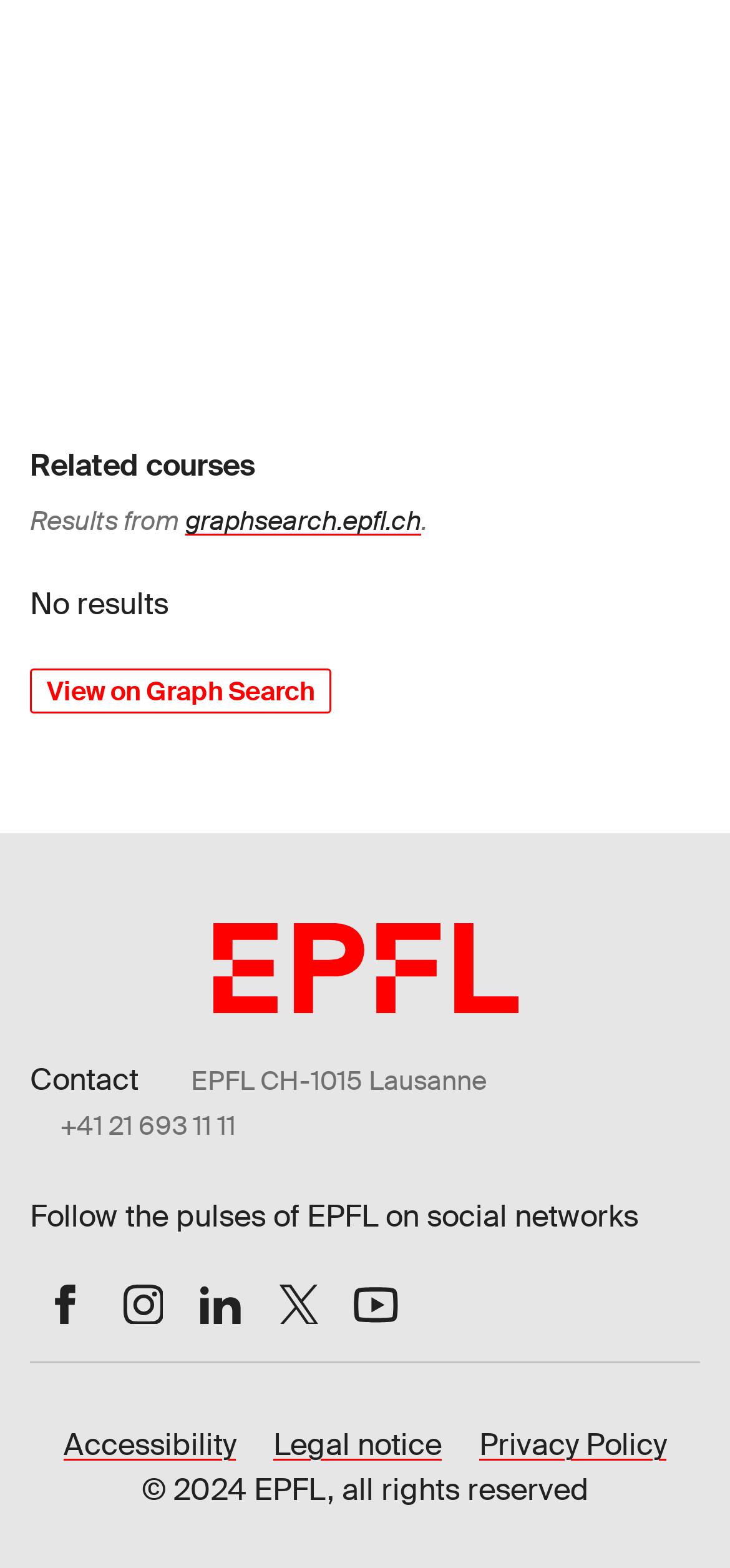Look at the image and write a detailed answer to the question: 
What is the name of the institution?

The name of the institution can be found in the logo at the top of the page, which is described as 'Logo EPFL, Ecole polytechnique fédérale de Lausanne'.